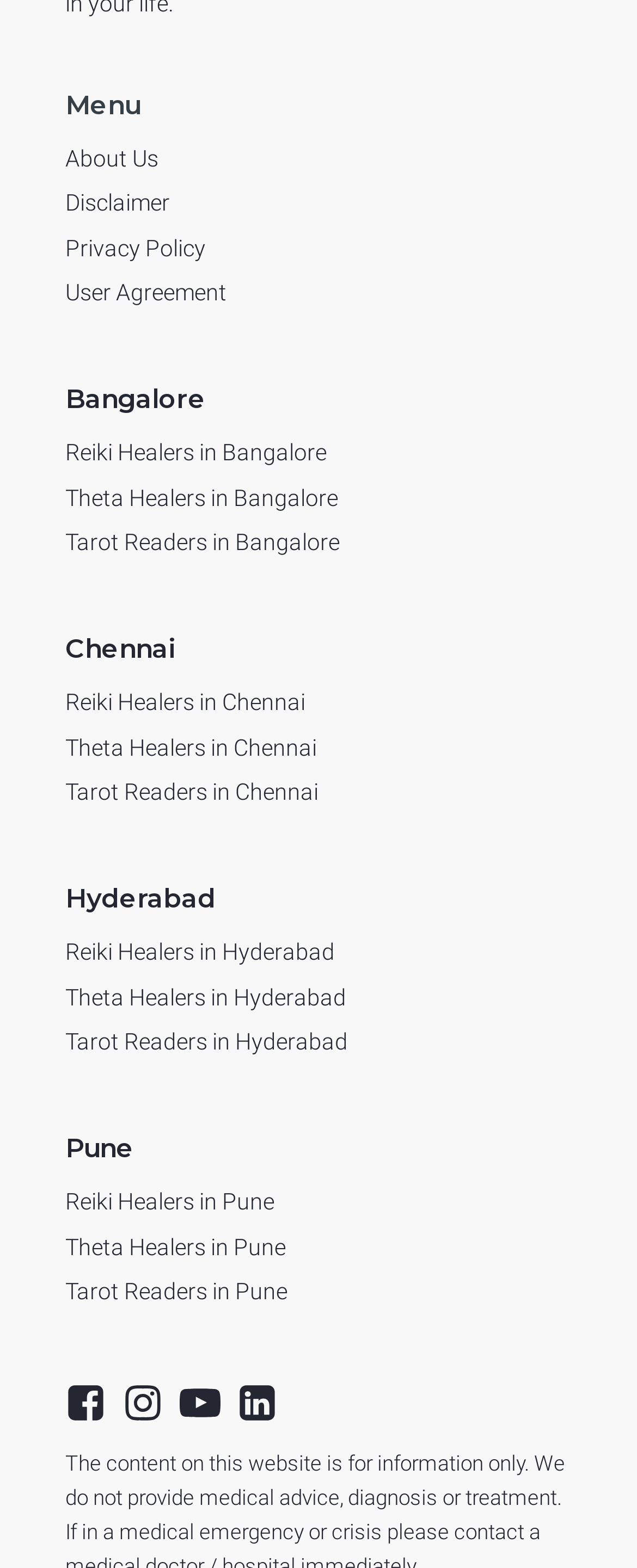Locate the coordinates of the bounding box for the clickable region that fulfills this instruction: "Click on About Us".

[0.103, 0.089, 0.249, 0.118]